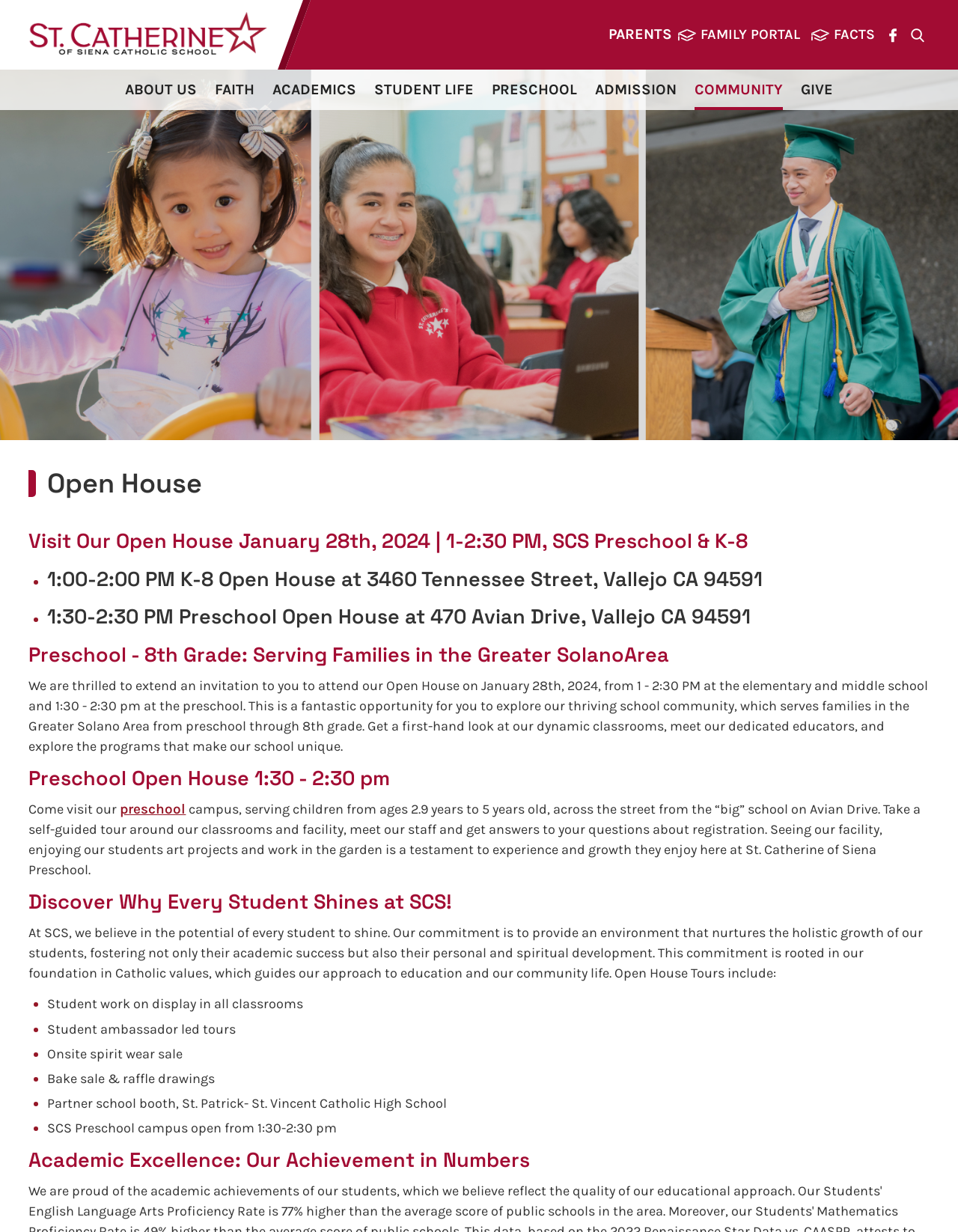Please identify the bounding box coordinates of the element's region that I should click in order to complete the following instruction: "Click the ABOUT US link". The bounding box coordinates consist of four float numbers between 0 and 1, i.e., [left, top, right, bottom].

[0.13, 0.057, 0.205, 0.089]